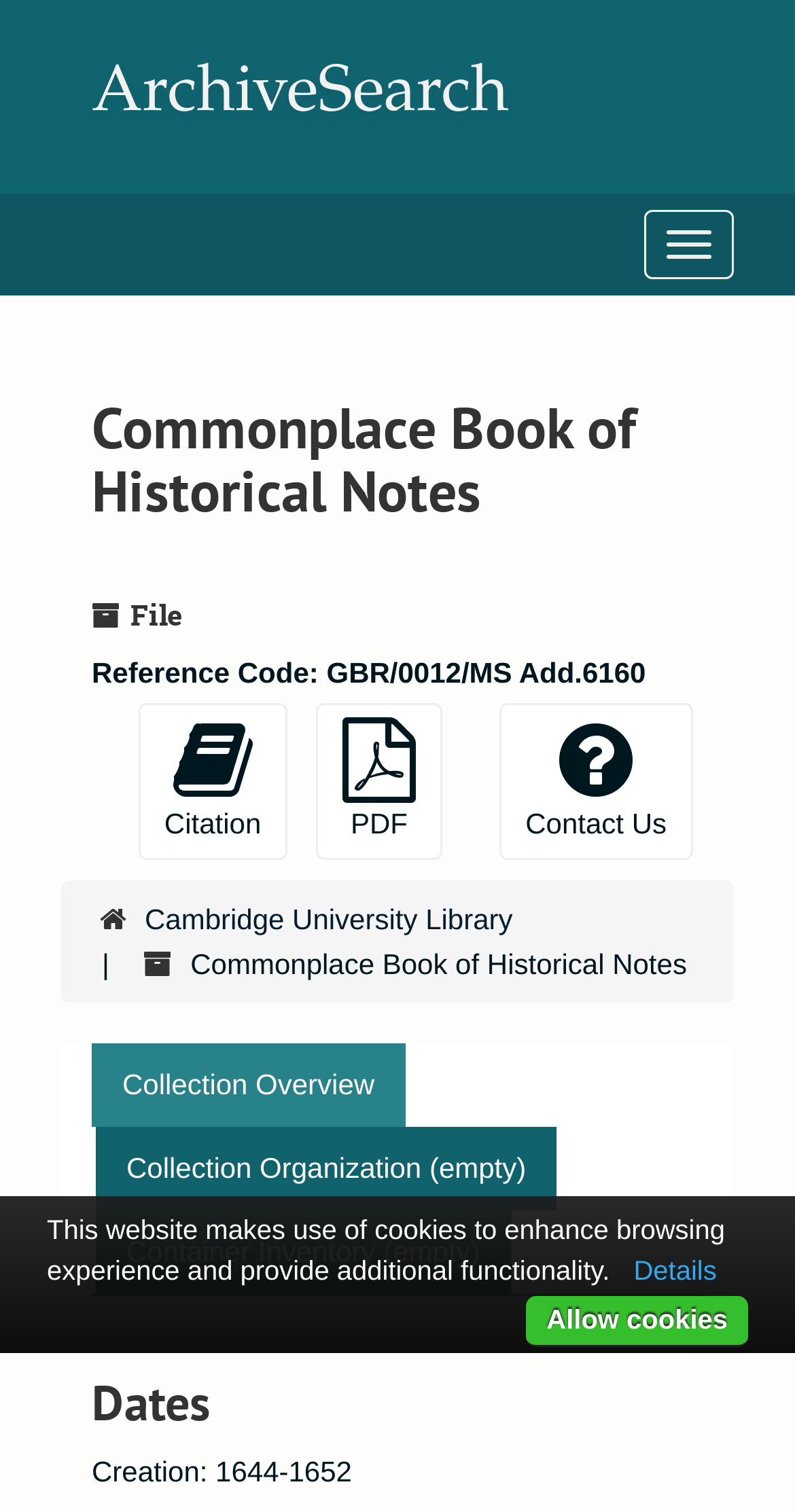What is the name of the library that owns the commonplace book?
Please provide a single word or phrase as your answer based on the image.

Cambridge University Library